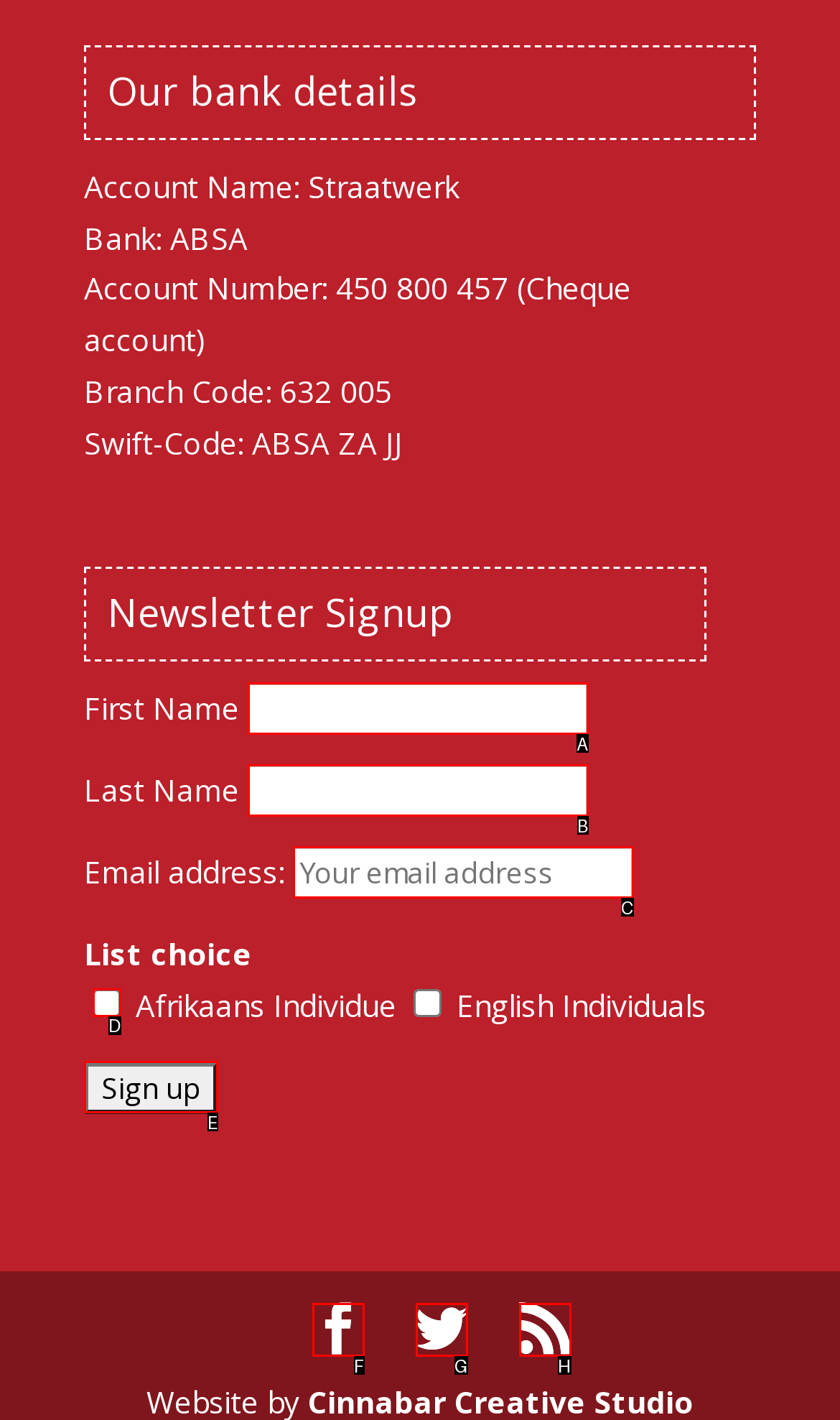Using the description: Facebook, find the HTML element that matches it. Answer with the letter of the chosen option.

F